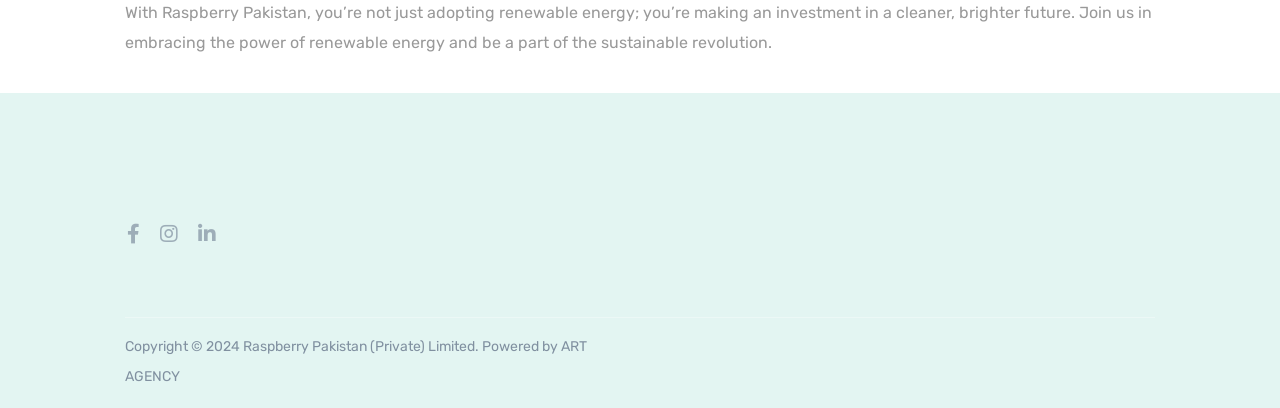What is the company's mission?
Provide a fully detailed and comprehensive answer to the question.

The company's mission can be inferred from the static text at the top of the page, which states 'With Raspberry Pakistan, you’re not just adopting renewable energy; you’re making an investment in a cleaner, brighter future.' This suggests that the company is focused on promoting and investing in renewable energy sources.